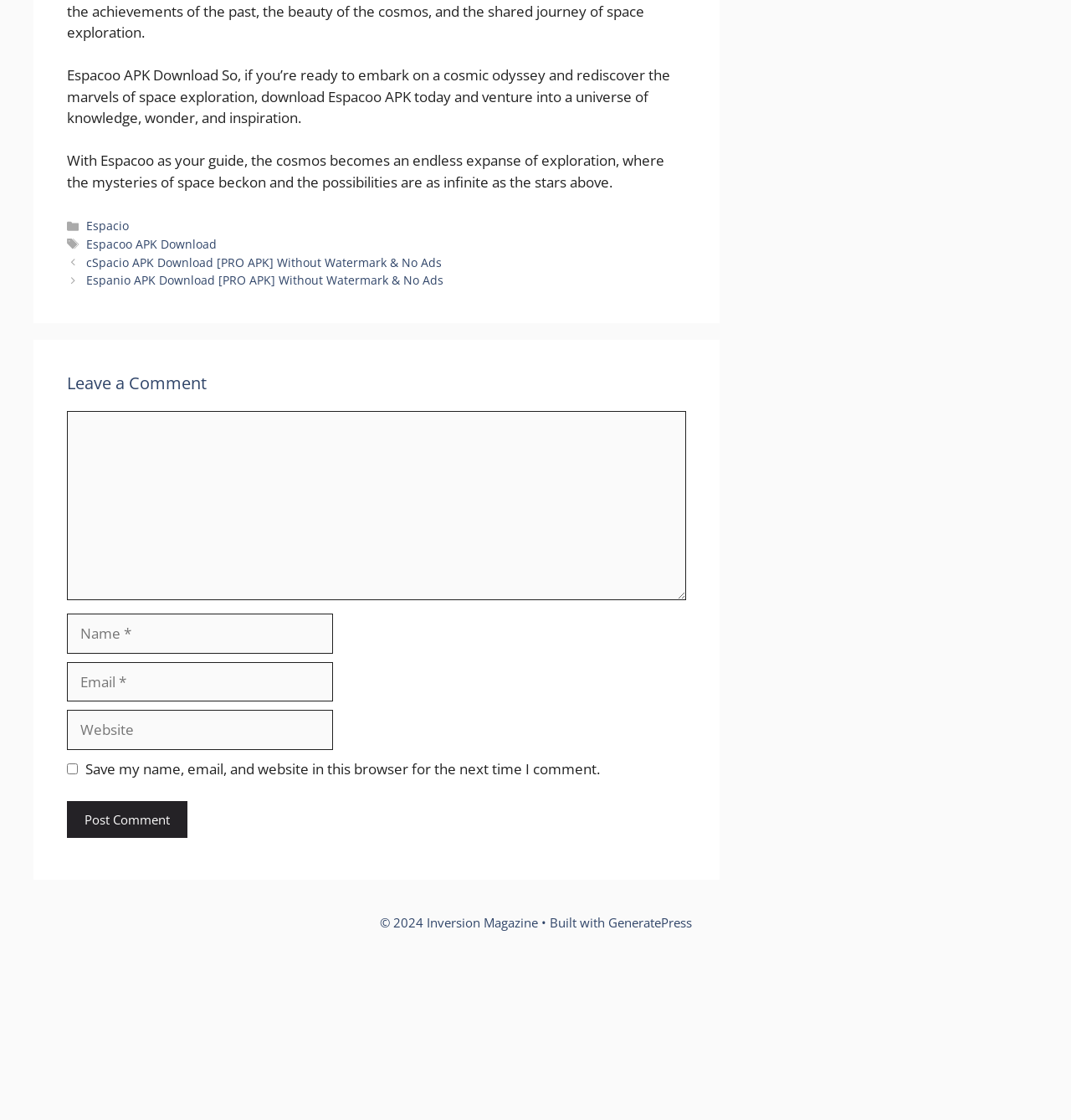Please identify the coordinates of the bounding box that should be clicked to fulfill this instruction: "Post a comment".

[0.062, 0.715, 0.175, 0.748]